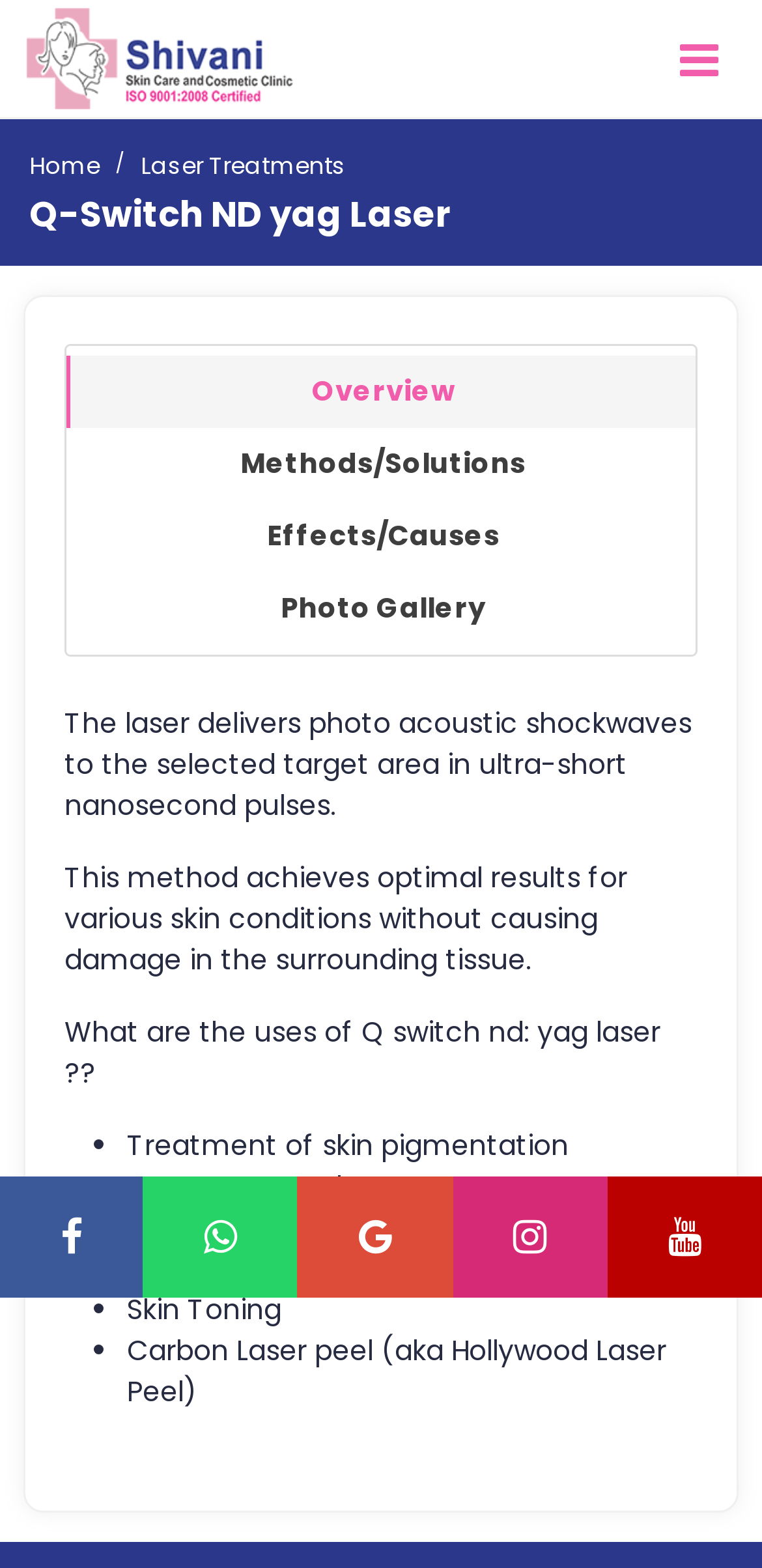Give a one-word or short phrase answer to this question: 
How many social media links are there at the bottom of the webpage?

4